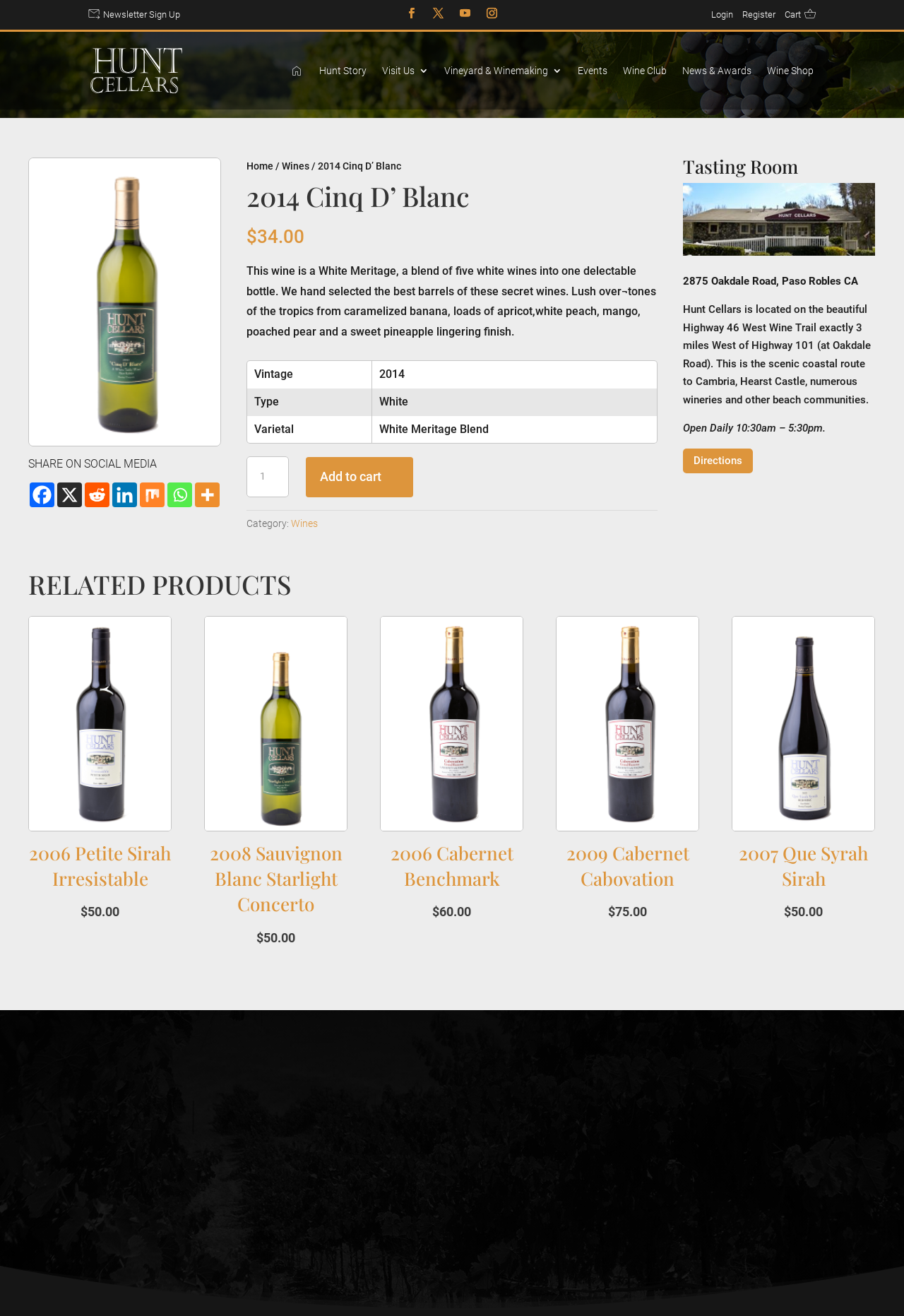Identify the bounding box coordinates of the area that should be clicked in order to complete the given instruction: "View the directions to the tasting room". The bounding box coordinates should be four float numbers between 0 and 1, i.e., [left, top, right, bottom].

[0.755, 0.341, 0.833, 0.36]